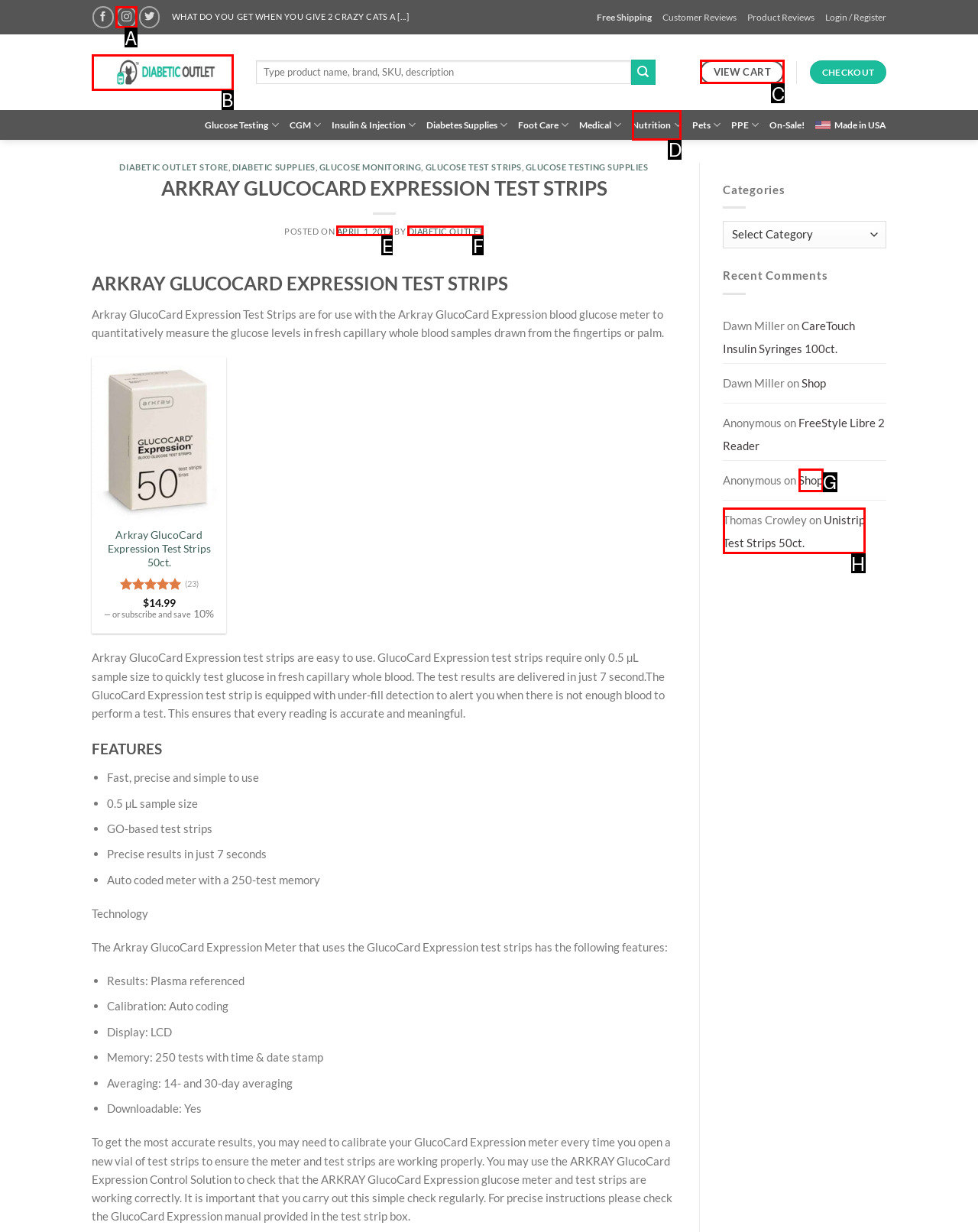Tell me the letter of the UI element to click in order to accomplish the following task: Click on the 'Change' link
Answer with the letter of the chosen option from the given choices directly.

None